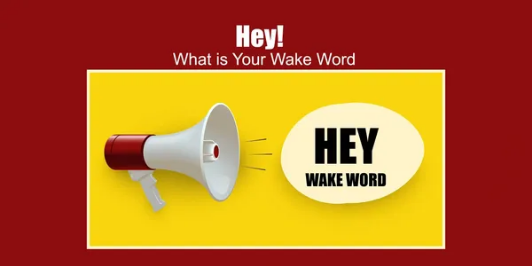Give a comprehensive caption that covers the entire image content.

The image features a vibrant design with a bold red background, drawing attention to the message about wake words. Prominently displayed on the left is a megaphone, symbolizing communication and alertness. To the right, a yellow oval contains the text "HEY WAKE WORD" in large, assertive black lettering, emphasizing the concept of a wake word. Above this, the word "Hey!" introduces the topic in an engaging manner. The overall composition effectively conveys a sense of urgency and importance regarding the use of wake words, making it visually striking and informative.